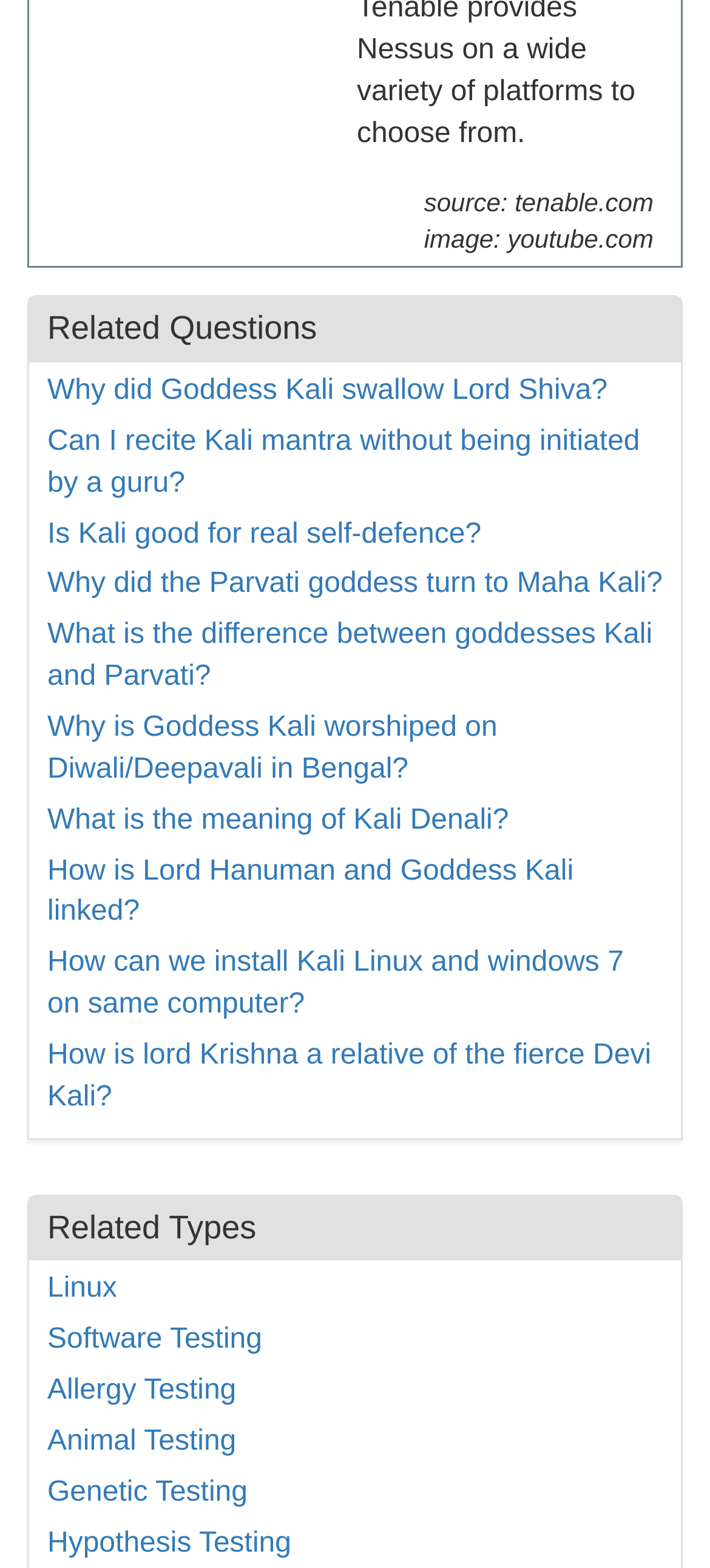Specify the bounding box coordinates of the area that needs to be clicked to achieve the following instruction: "read about Why did Goddess Kali swallow Lord Shiva?".

[0.067, 0.239, 0.856, 0.259]